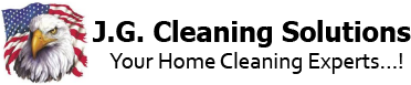Elaborate on all the key elements and details present in the image.

The image features the logo of "J.G. Cleaning Solutions," showcasing the business name prominently in a bold and modern font. To the left of the text, there is an illustration of a majestic eagle, which is adorned with the colors of the American flag in the background. This imagery evokes a sense of patriotism and pride, aligning with the brand's commitment to providing quality cleaning services. Below the company name, a tagline reads, "Your Home Cleaning Experts…!", emphasizing their expertise and dedication to home care. The overall design conveys professionalism and trust, ideal for attracting clients seeking reliable cleaning solutions.